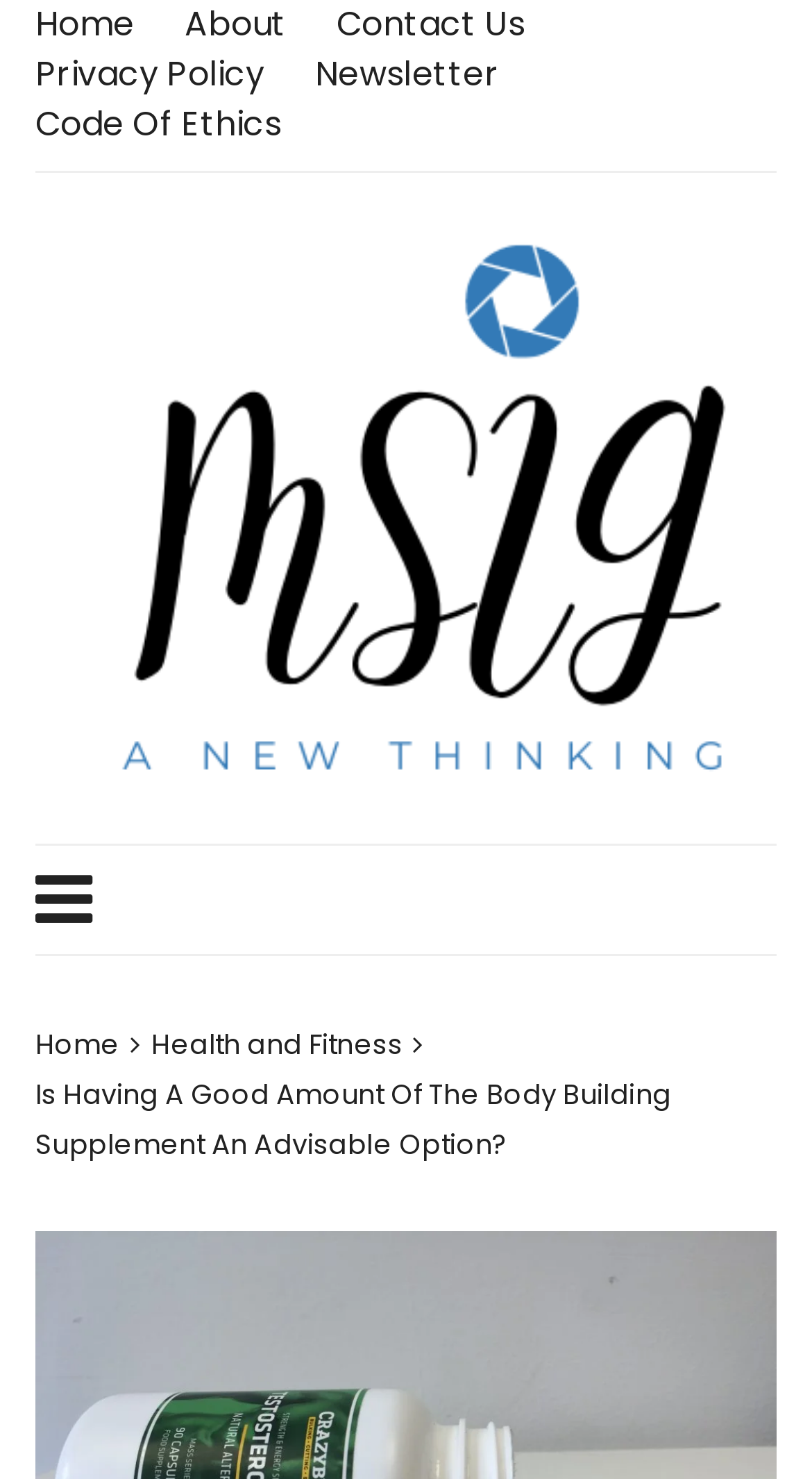Please give a one-word or short phrase response to the following question: 
What is the purpose of the link with the icon ''?

MENU